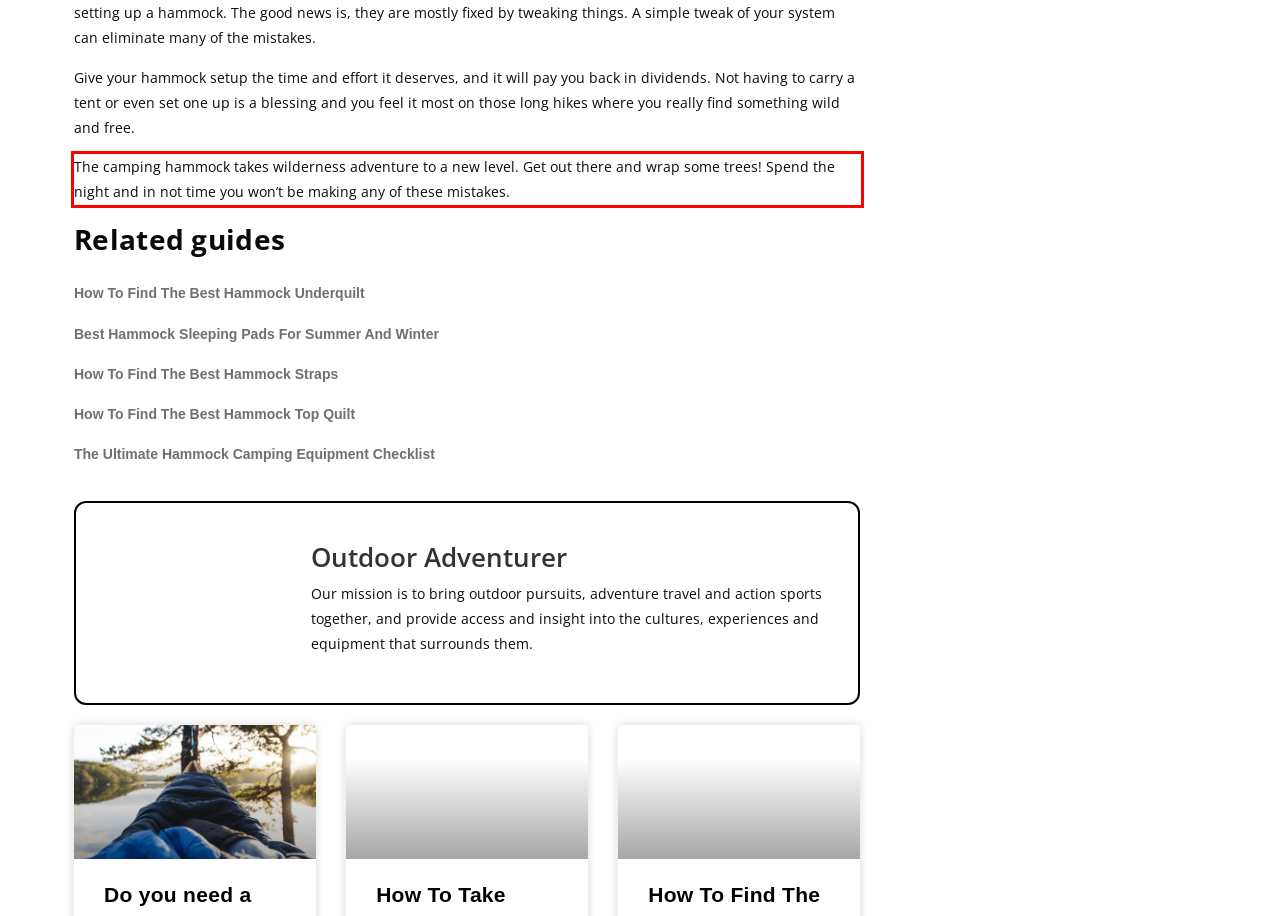You have a screenshot of a webpage where a UI element is enclosed in a red rectangle. Perform OCR to capture the text inside this red rectangle.

The camping hammock takes wilderness adventure to a new level. Get out there and wrap some trees! Spend the night and in not time you won’t be making any of these mistakes.